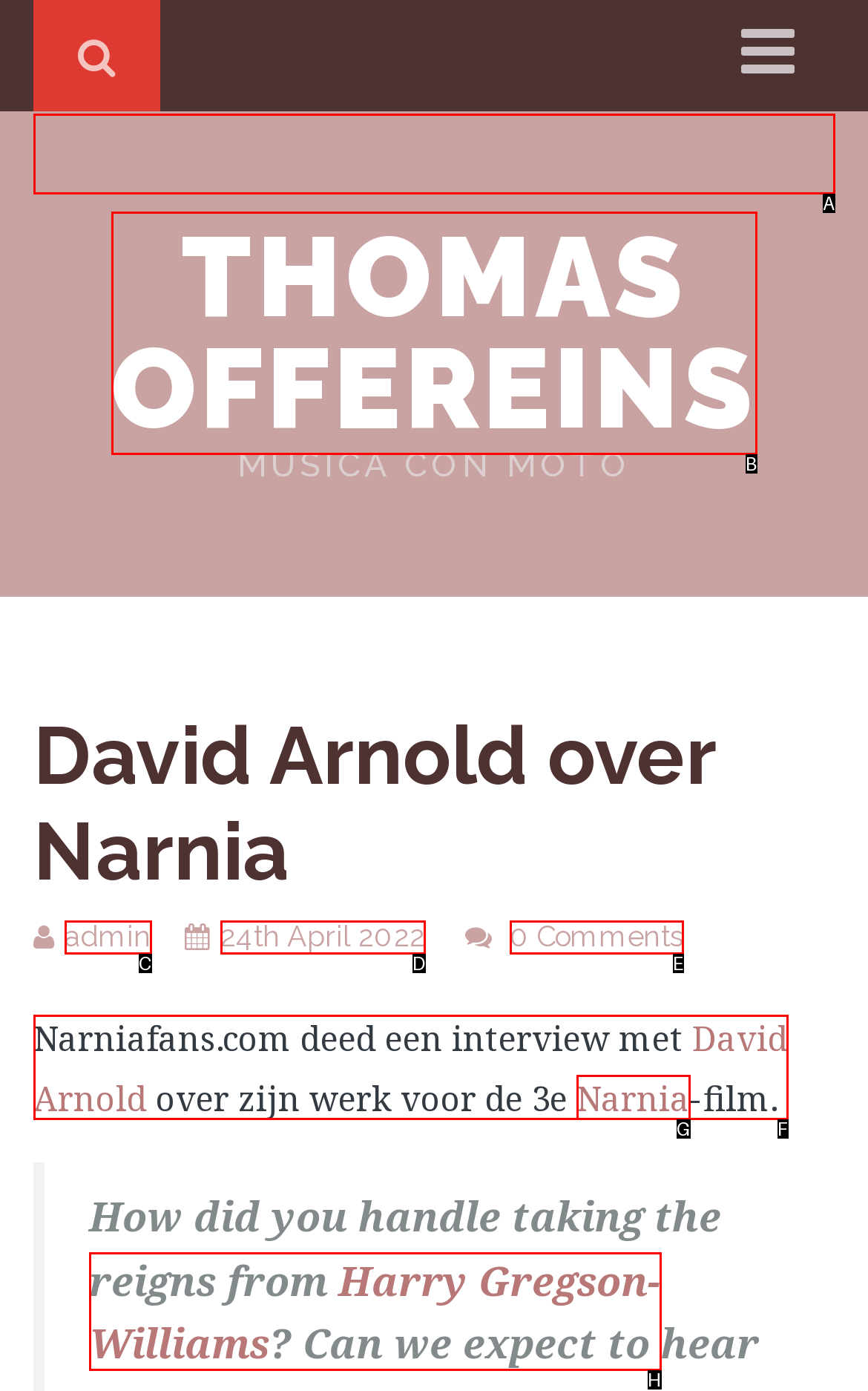Determine the option that aligns with this description: 24th April 2022
Reply with the option's letter directly.

D